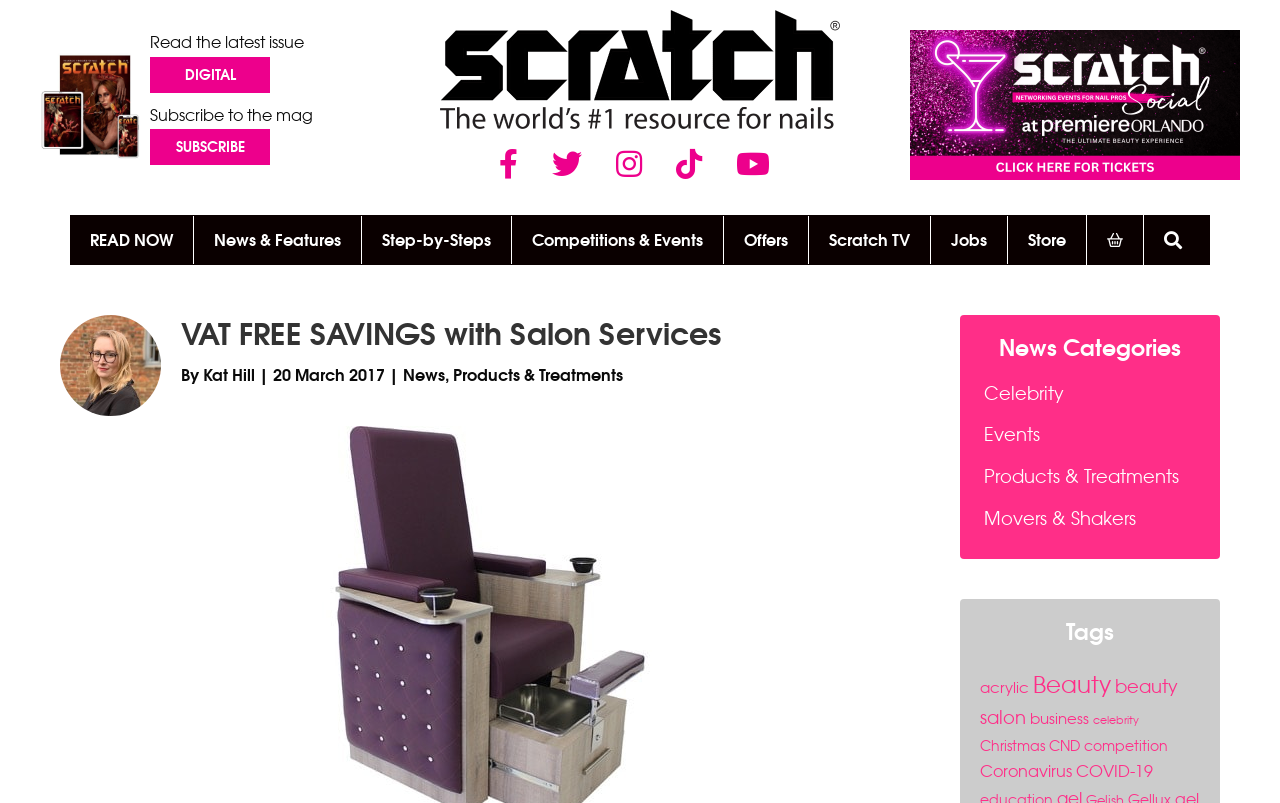Identify the coordinates of the bounding box for the element that must be clicked to accomplish the instruction: "Subscribe to the magazine".

[0.117, 0.13, 0.245, 0.155]